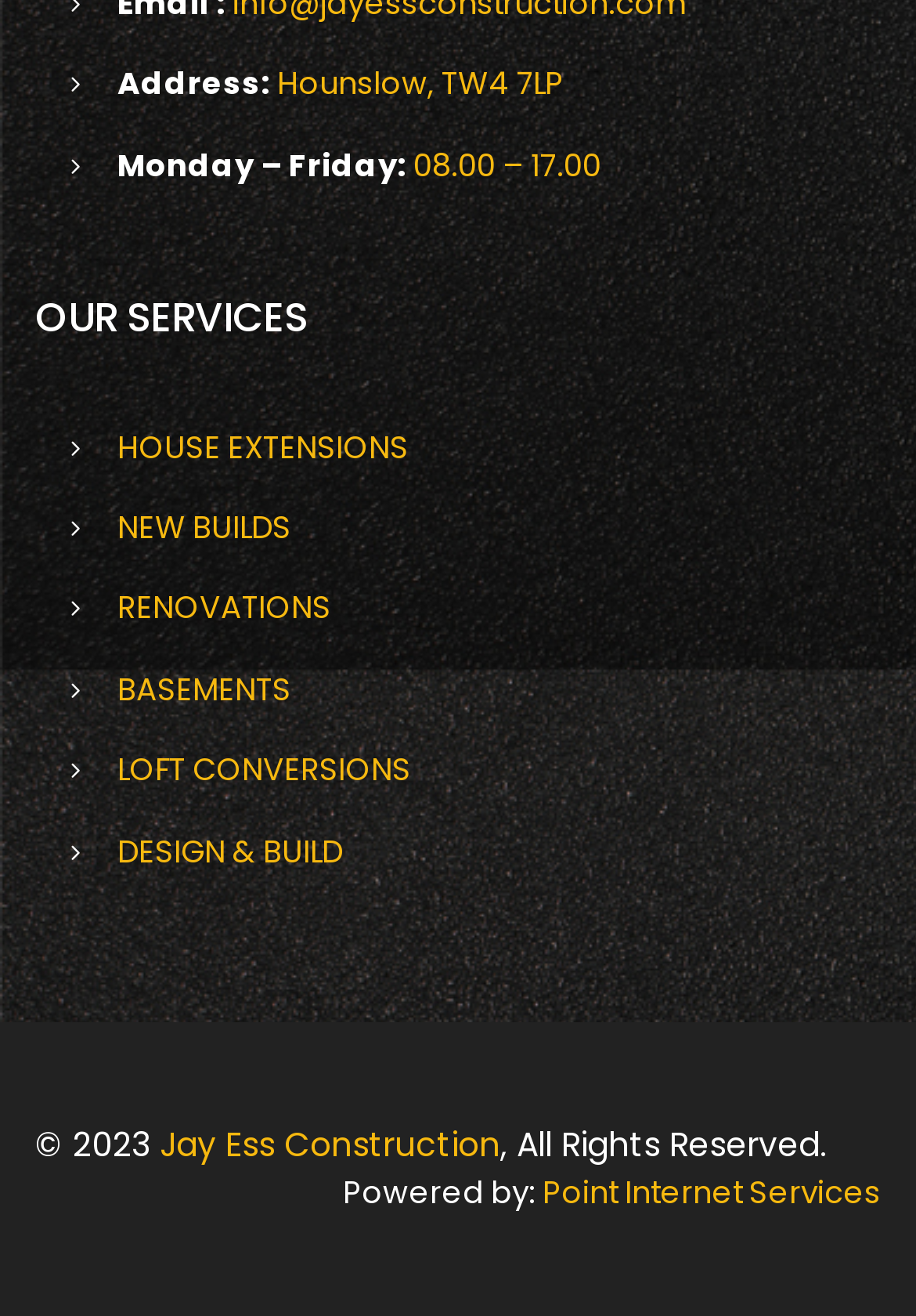Using details from the image, please answer the following question comprehensively:
What is the address of the company?

The address of the company can be found at the top of the webpage, where it is written 'Address:' followed by the actual address 'Hounslow, TW4 7LP'.